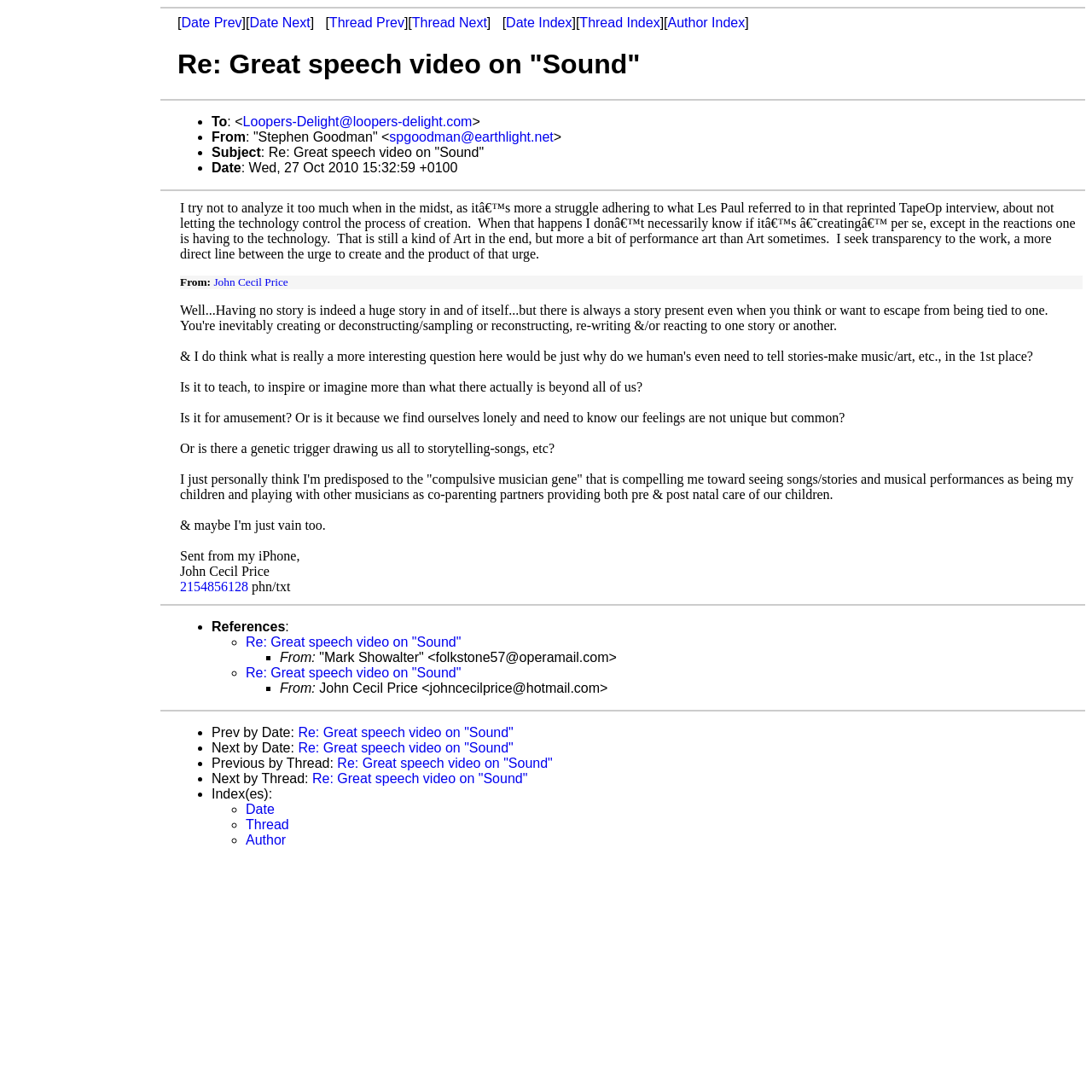Using the provided element description "Date", determine the bounding box coordinates of the UI element.

[0.225, 0.734, 0.251, 0.748]